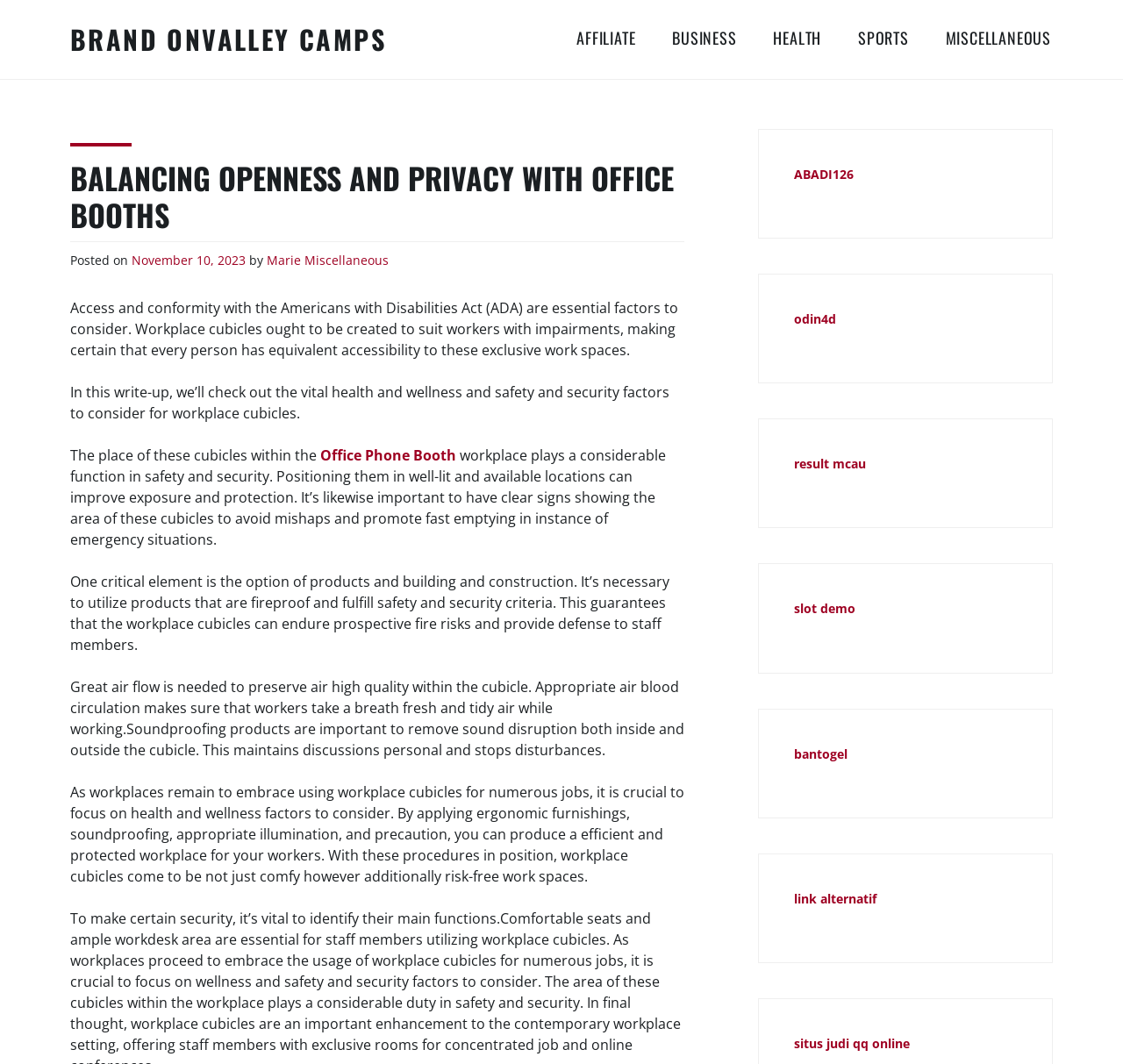Answer the question below with a single word or a brief phrase: 
What is the purpose of soundproofing in office cubicles?

To remove sound disruption